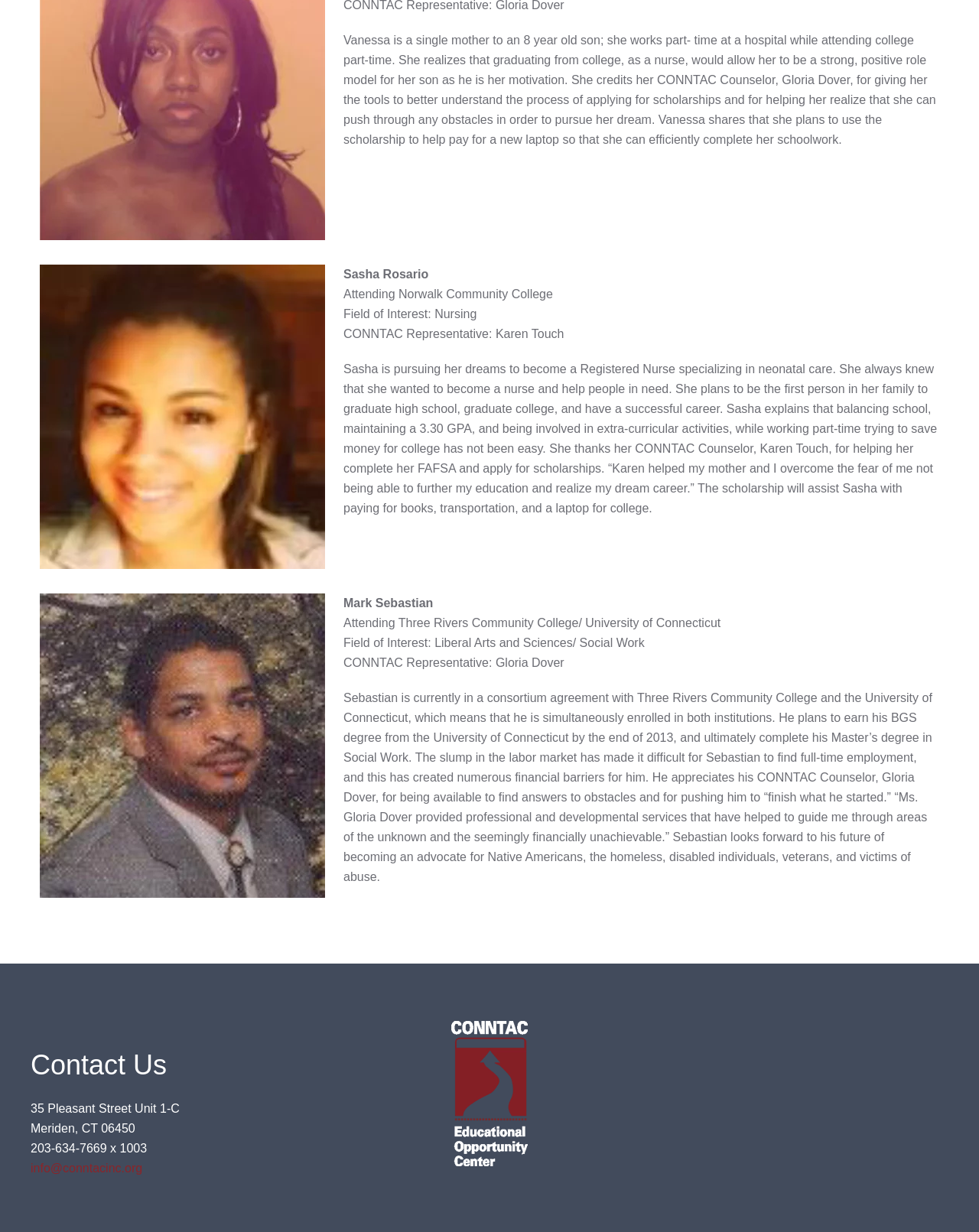Please analyze the image and give a detailed answer to the question:
What is the address of CONNTAC Inc.?

The address of CONNTAC Inc. is obtained from the StaticText elements with OCR texts '35 Pleasant Street Unit 1-C' and 'Meriden, CT 06450', which are located in the contentinfo section of the webpage.